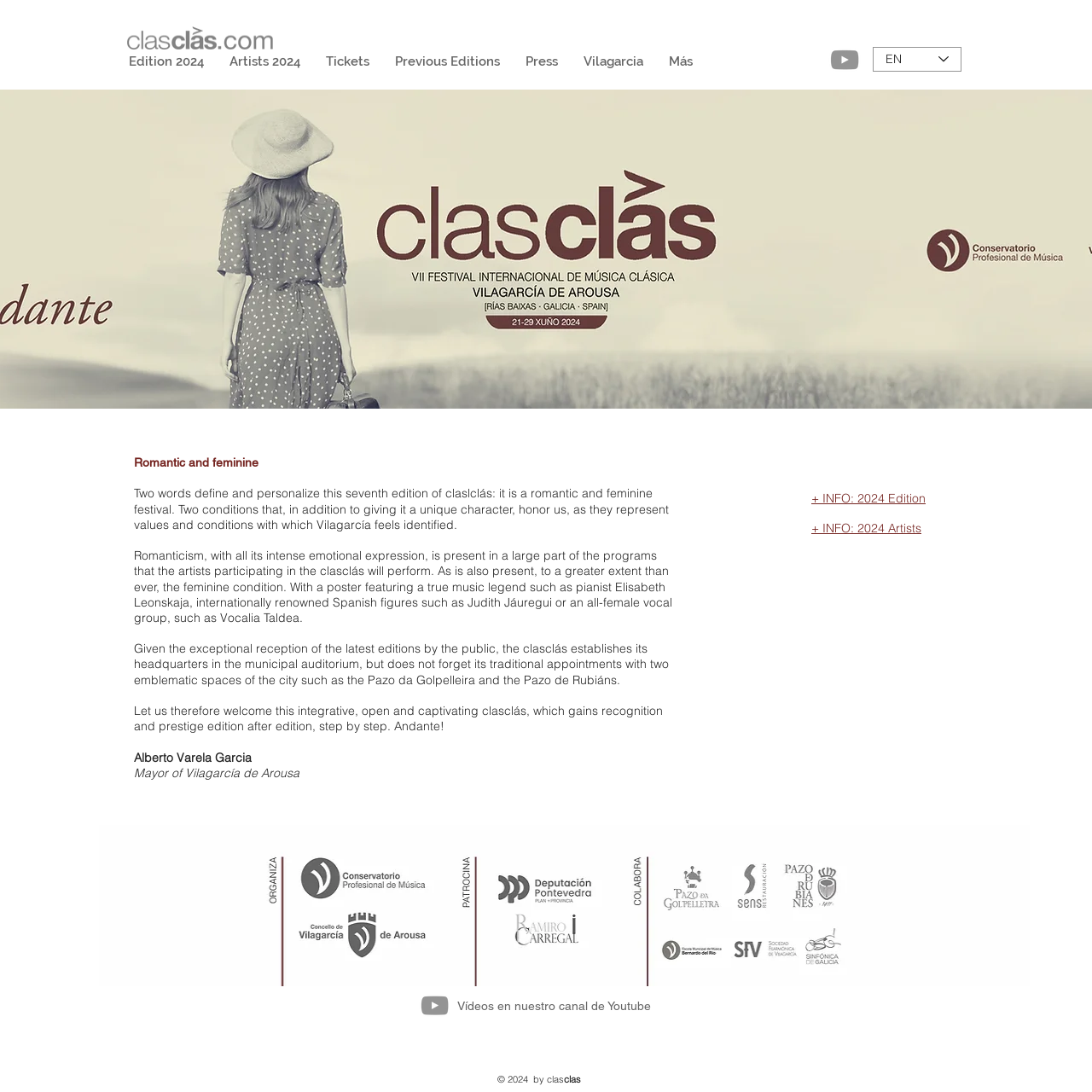Please predict the bounding box coordinates of the element's region where a click is necessary to complete the following instruction: "View videos on our YouTube channel". The coordinates should be represented by four float numbers between 0 and 1, i.e., [left, top, right, bottom].

[0.419, 0.913, 0.636, 0.928]